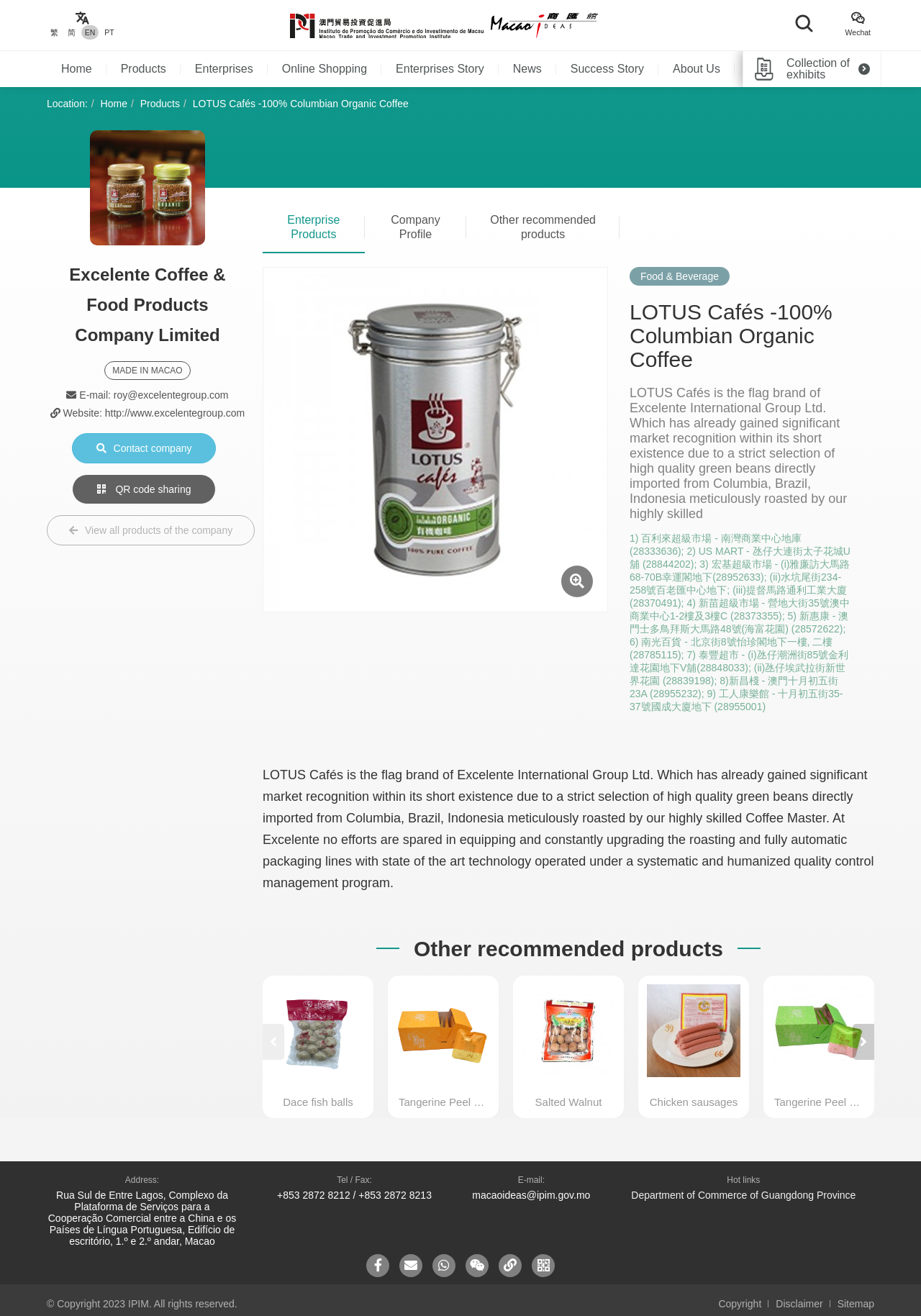Given the element description "繁", identify the bounding box of the corresponding UI element.

[0.051, 0.019, 0.067, 0.03]